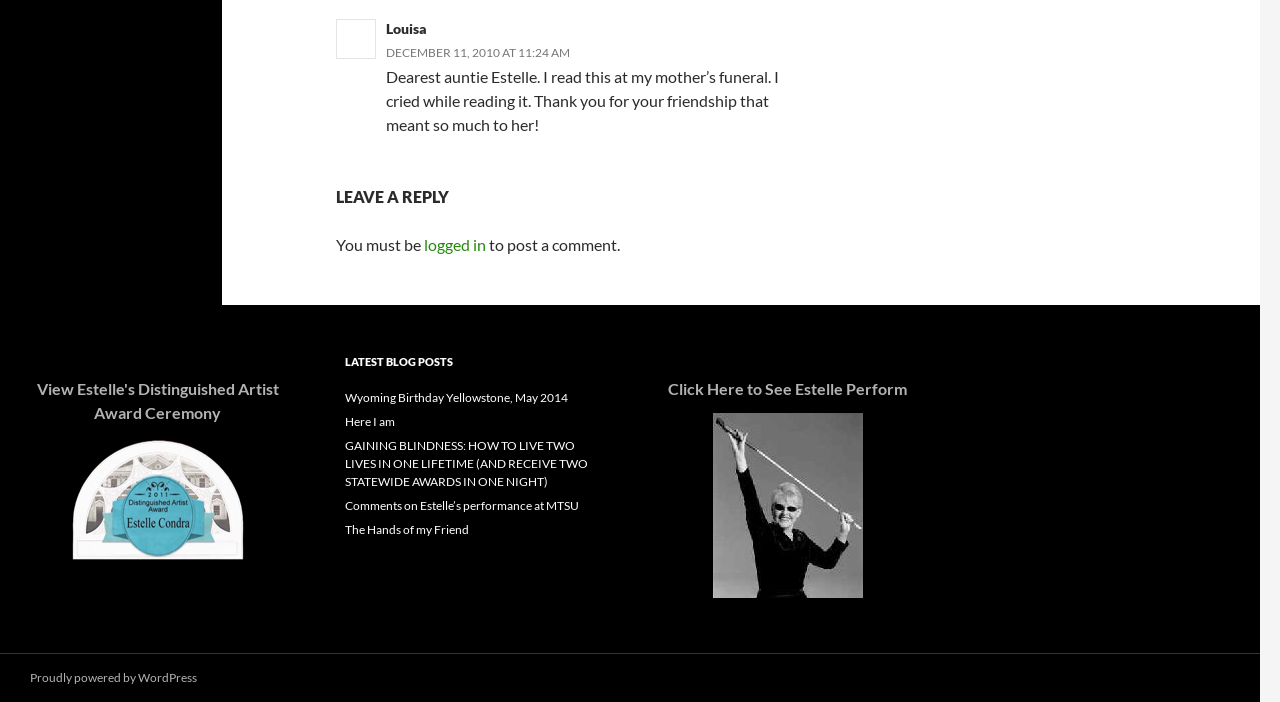Bounding box coordinates are given in the format (top-left x, top-left y, bottom-right x, bottom-right y). All values should be floating point numbers between 0 and 1. Provide the bounding box coordinate for the UI element described as: logged in

[0.331, 0.335, 0.38, 0.362]